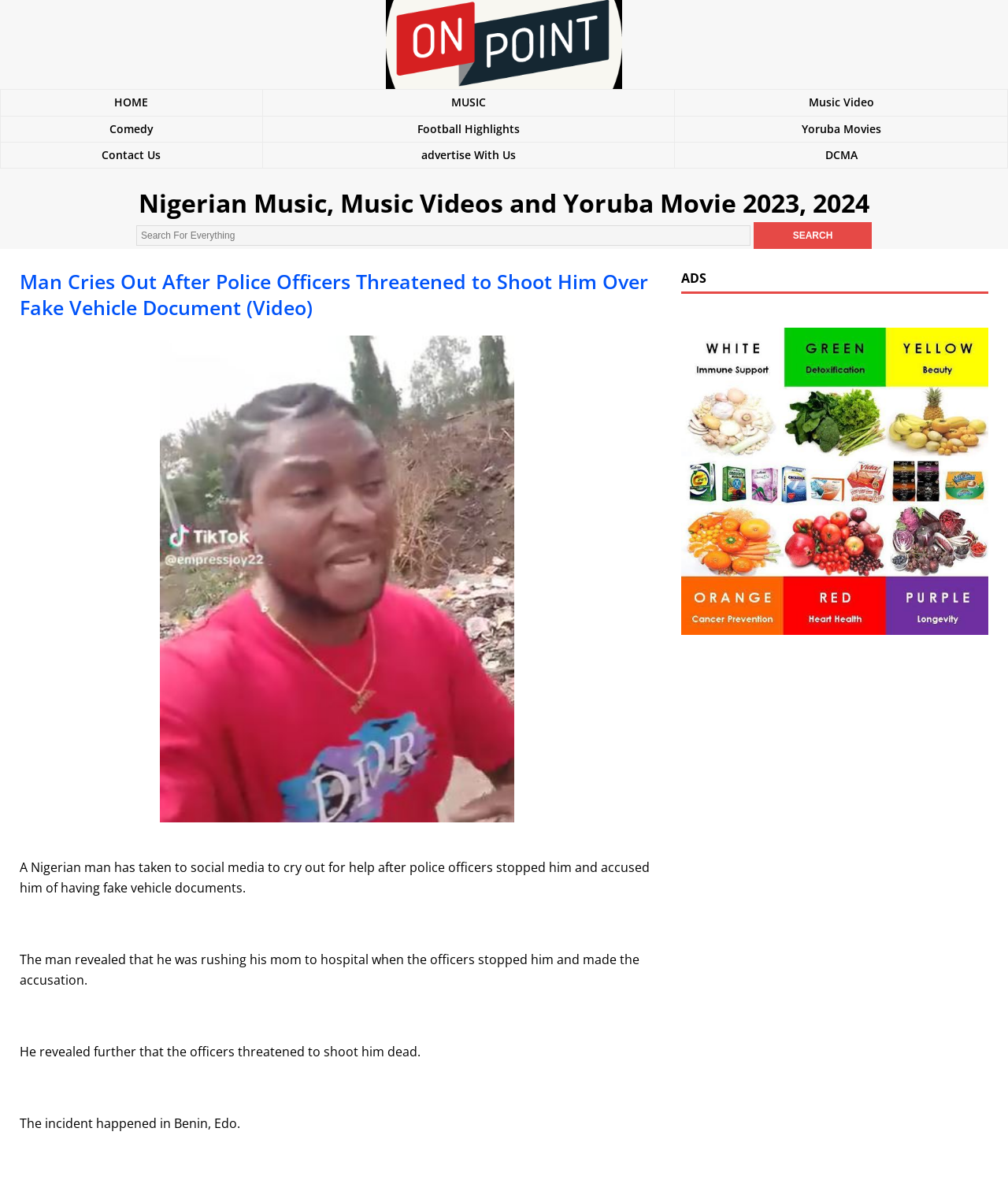Determine the coordinates of the bounding box that should be clicked to complete the instruction: "Read the article about the man who cried out after police officers threatened to shoot him". The coordinates should be represented by four float numbers between 0 and 1: [left, top, right, bottom].

[0.02, 0.228, 0.652, 0.271]